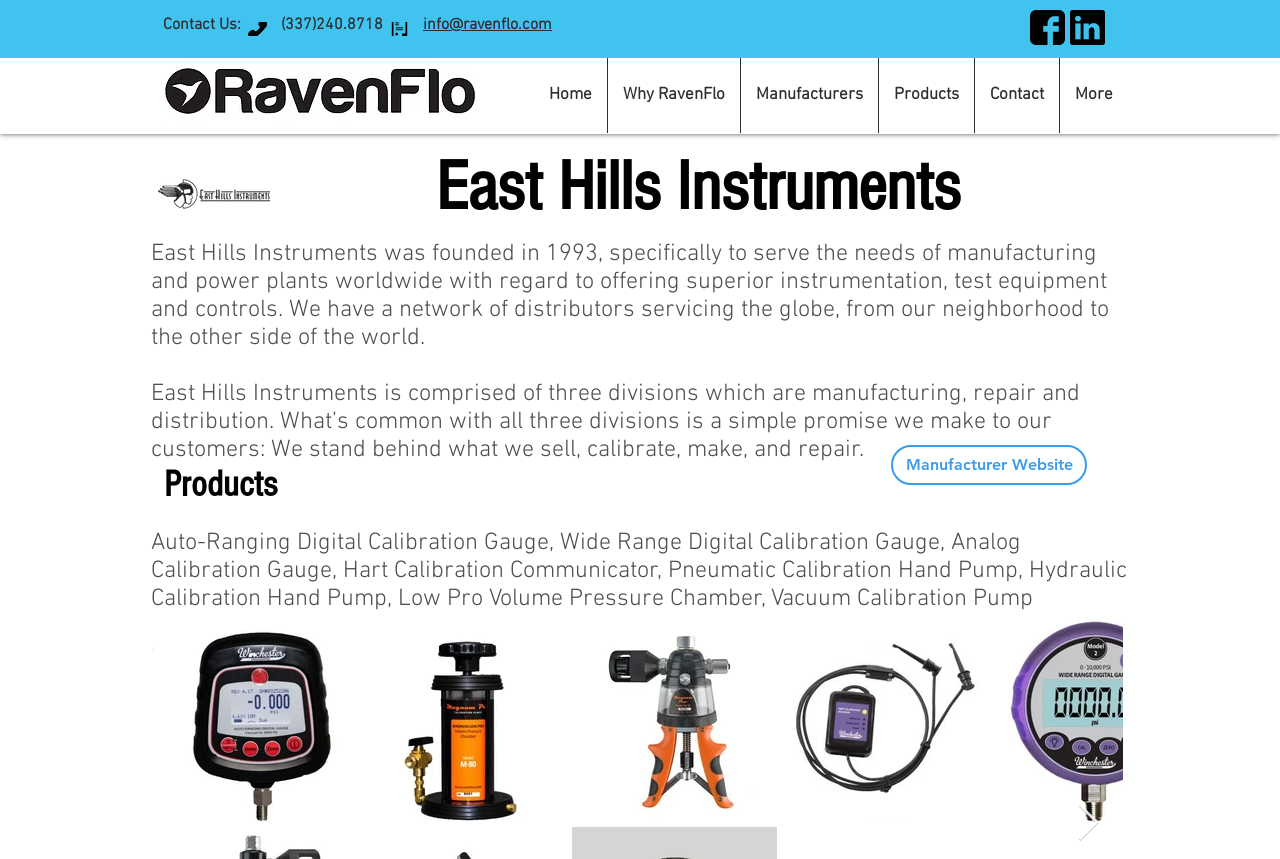What is the phone number for contact?
Ensure your answer is thorough and detailed.

I found the contact information on the top of the webpage, which includes a phone number, (337)240.8718, and an email address, info@ravenflo.com.